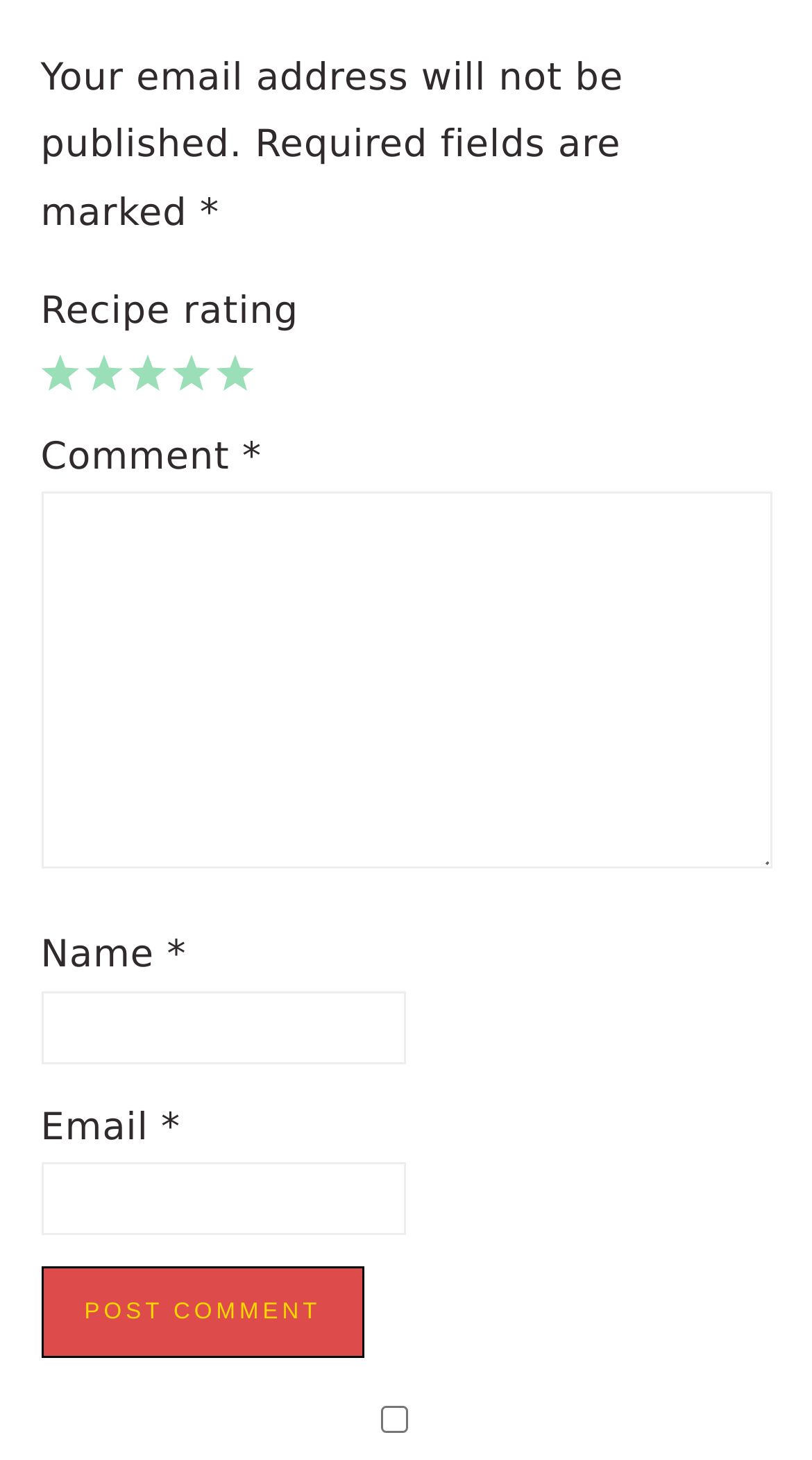Please provide a one-word or phrase answer to the question: 
How many required fields are there in the comment form?

3